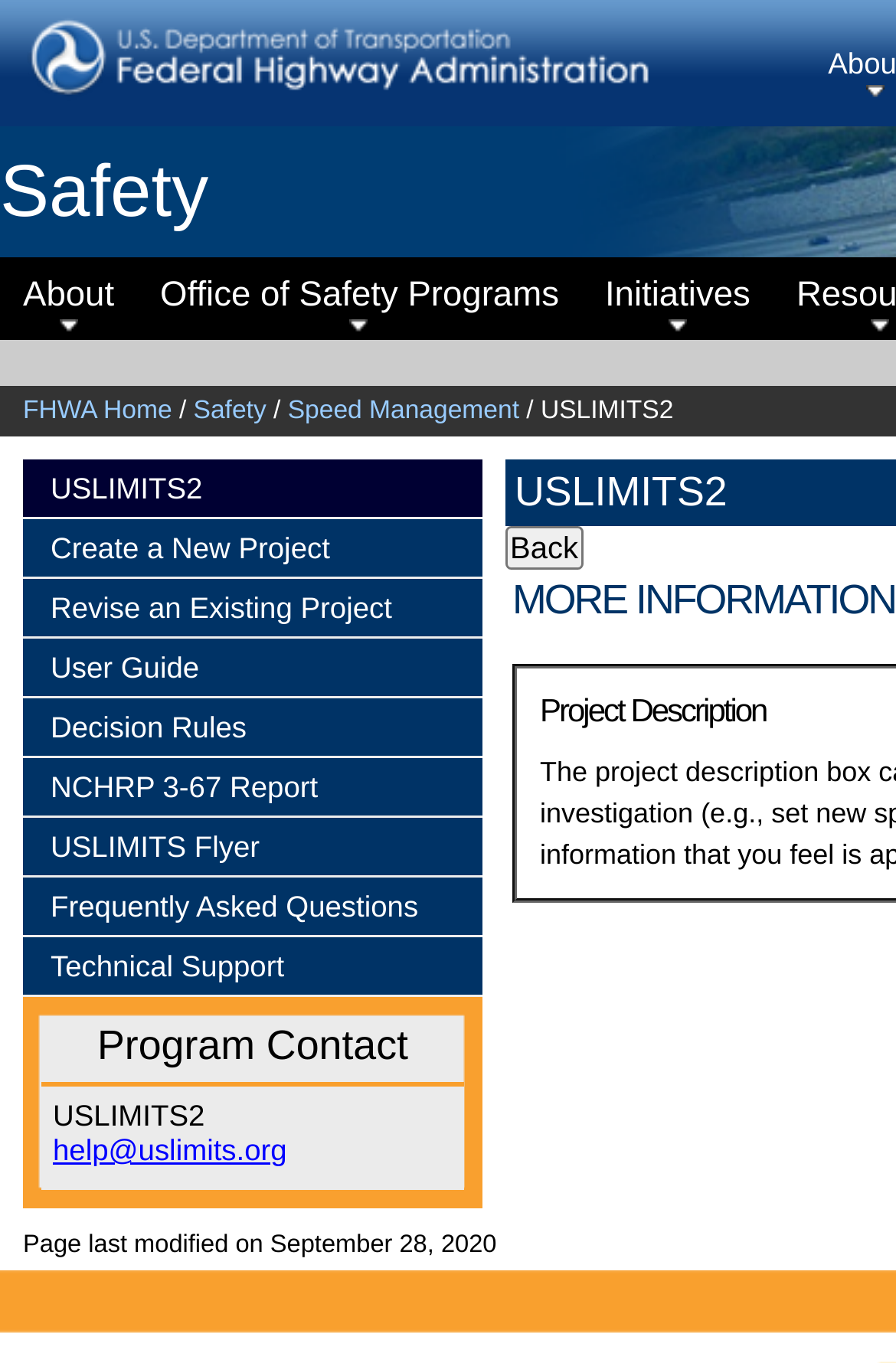Find the bounding box coordinates of the area to click in order to follow the instruction: "create a new project".

[0.026, 0.381, 0.538, 0.425]